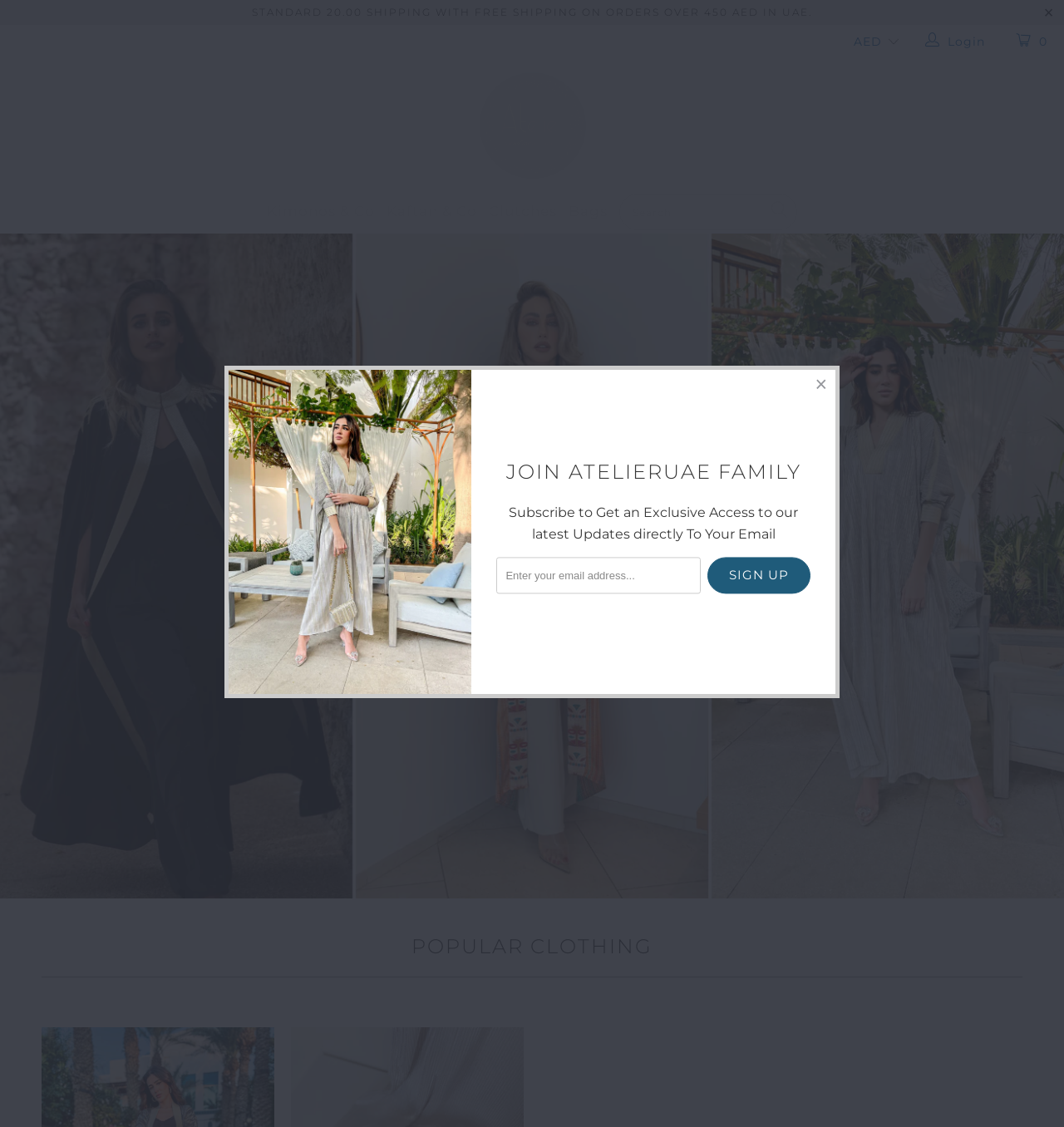What is the name of the website?
Give a single word or phrase as your answer by examining the image.

Atelieruae